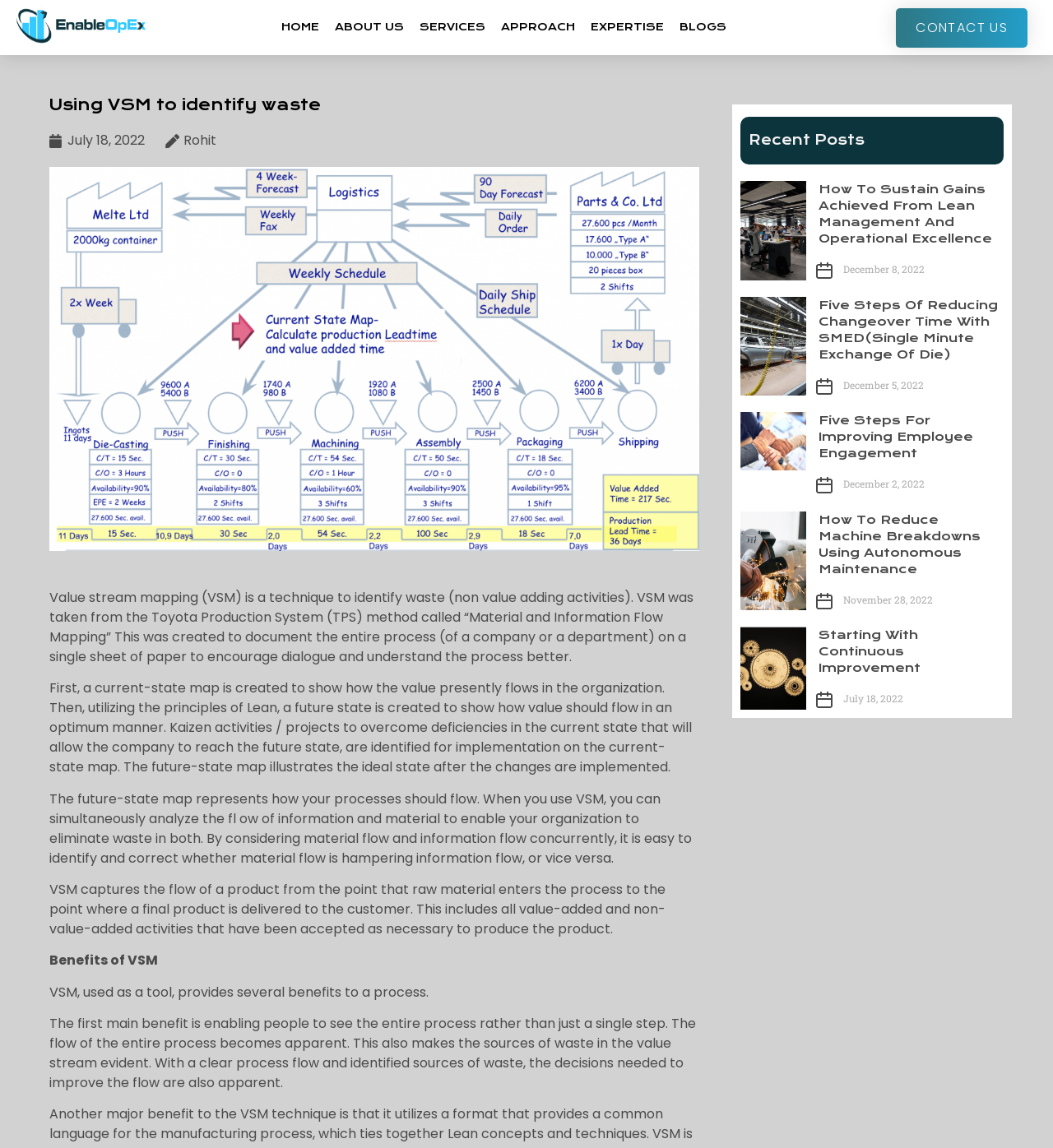Give a short answer to this question using one word or a phrase:
How many links are present in the top navigation menu?

6